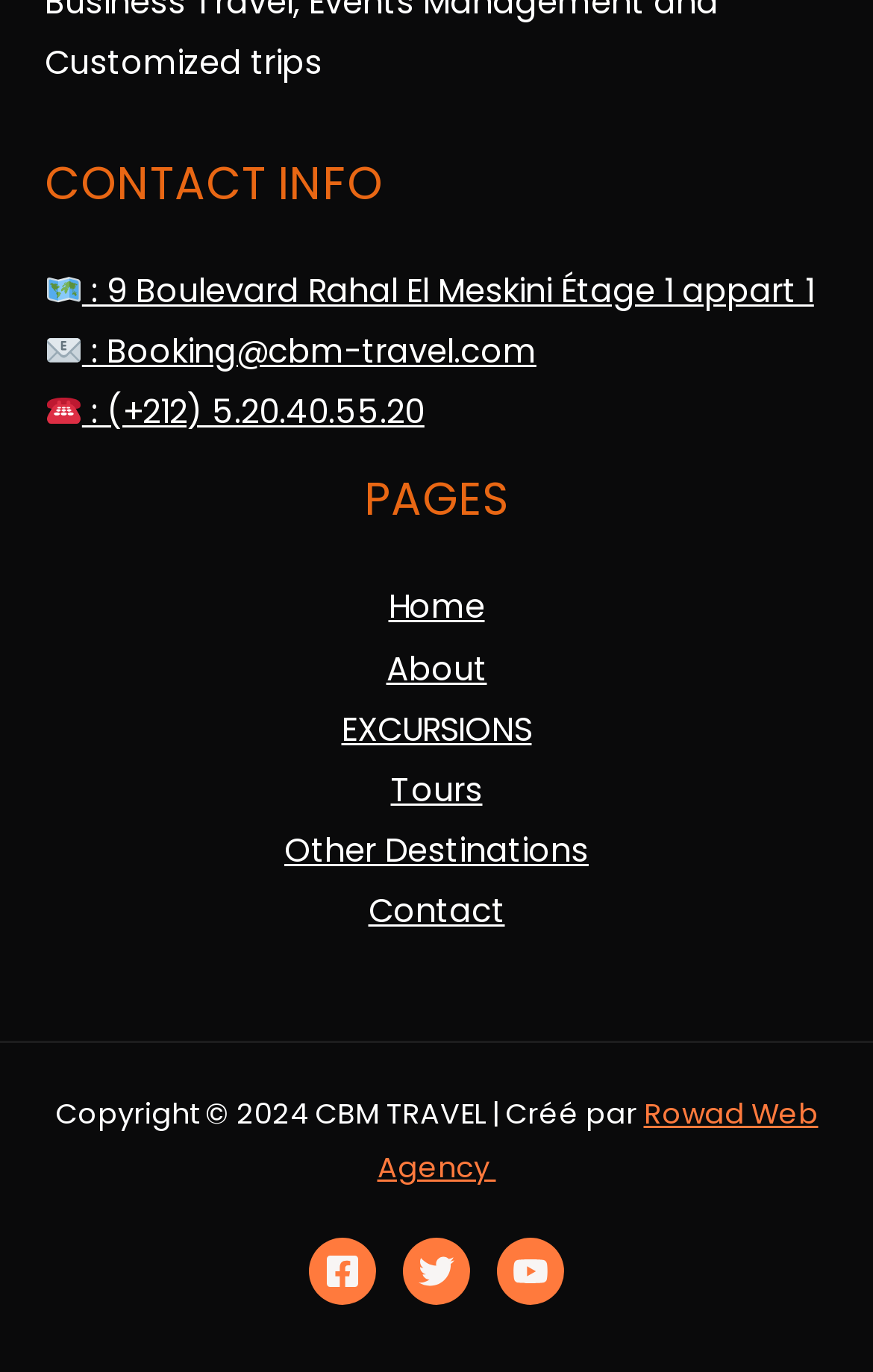How many social media links are there?
Give a comprehensive and detailed explanation for the question.

I looked at the footer of the webpage and found three social media links: Facebook, Twitter, and YouTube, each with an accompanying image.